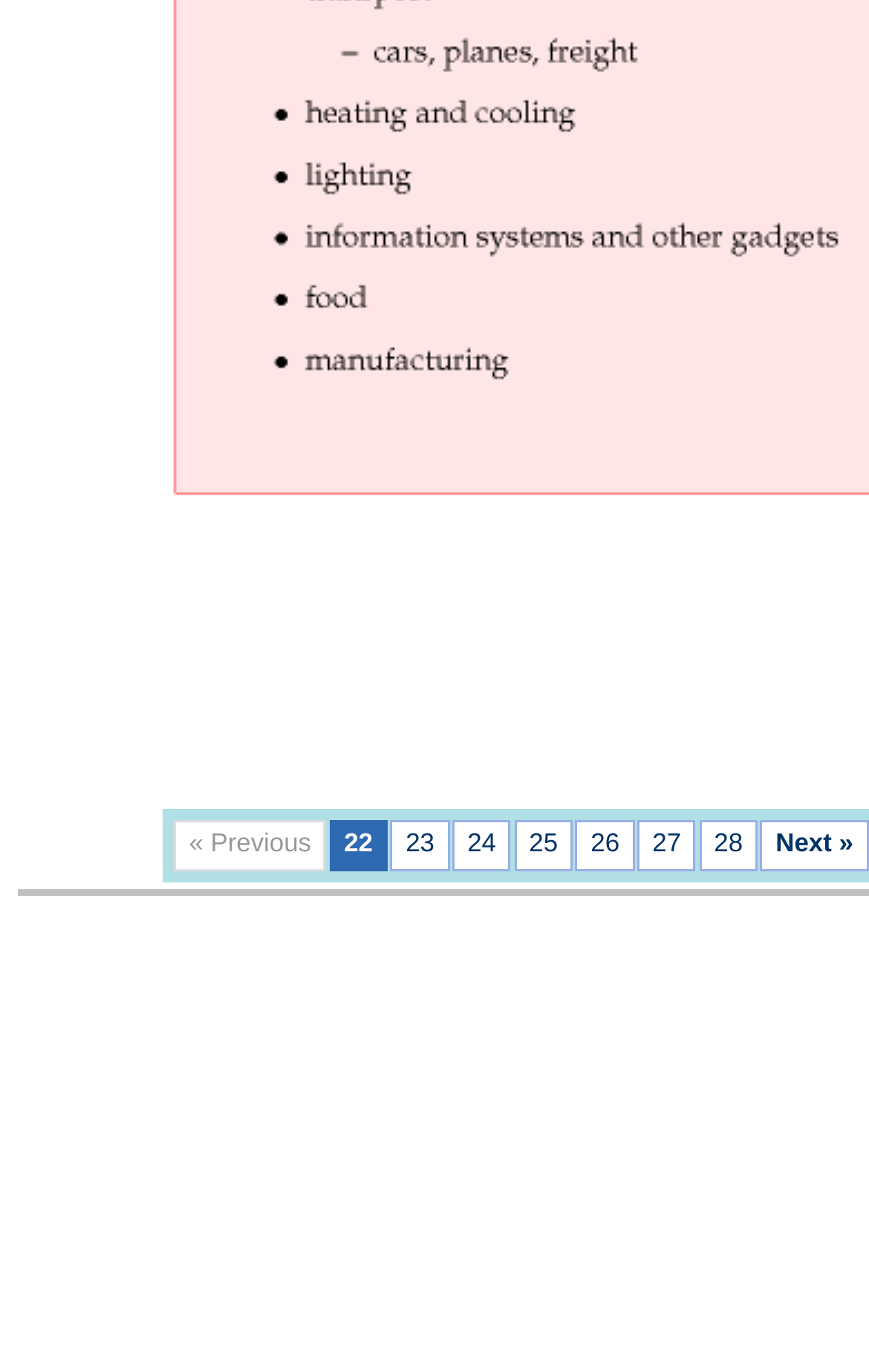Answer the following in one word or a short phrase: 
What is the text of the last page link?

Next »